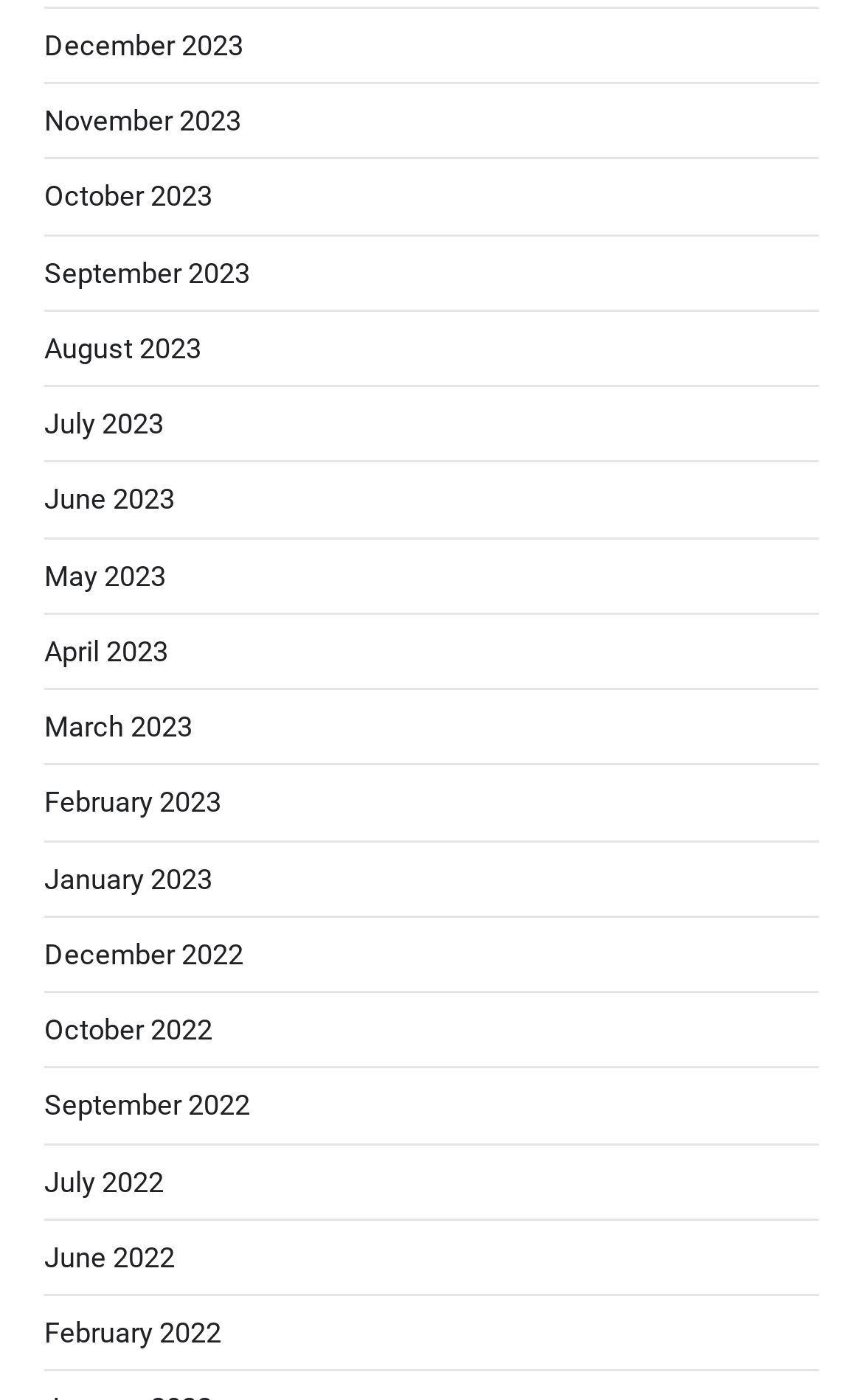Locate the bounding box coordinates of the clickable area to execute the instruction: "Browse November 2023". Provide the coordinates as four float numbers between 0 and 1, represented as [left, top, right, bottom].

[0.051, 0.075, 0.279, 0.098]